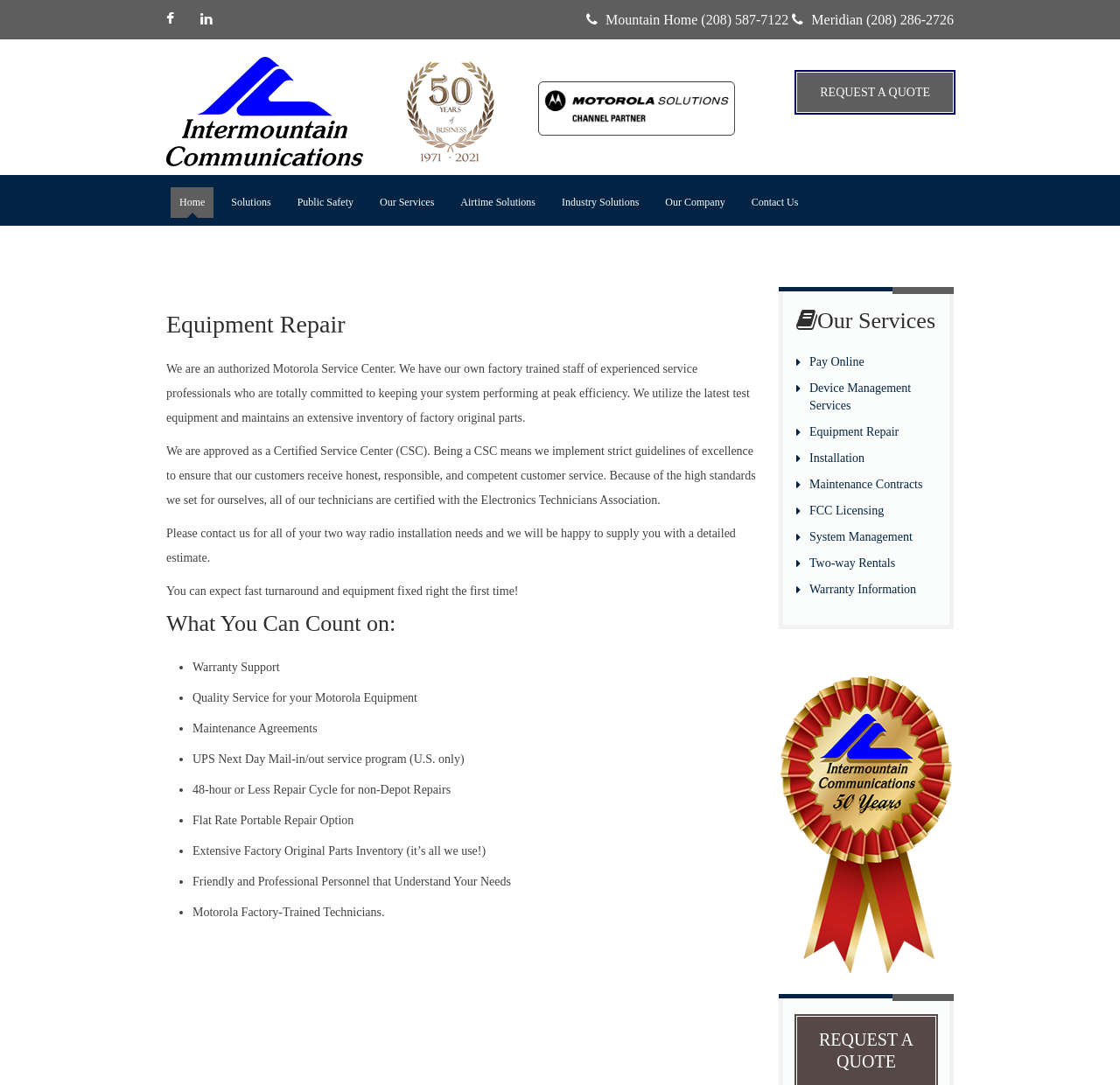Given the element description, predict the bounding box coordinates in the format (top-left x, top-left y, bottom-right x, bottom-right y). Make sure all values are between 0 and 1. Here is the element description: title="Linkedin"

[0.171, 0.008, 0.202, 0.028]